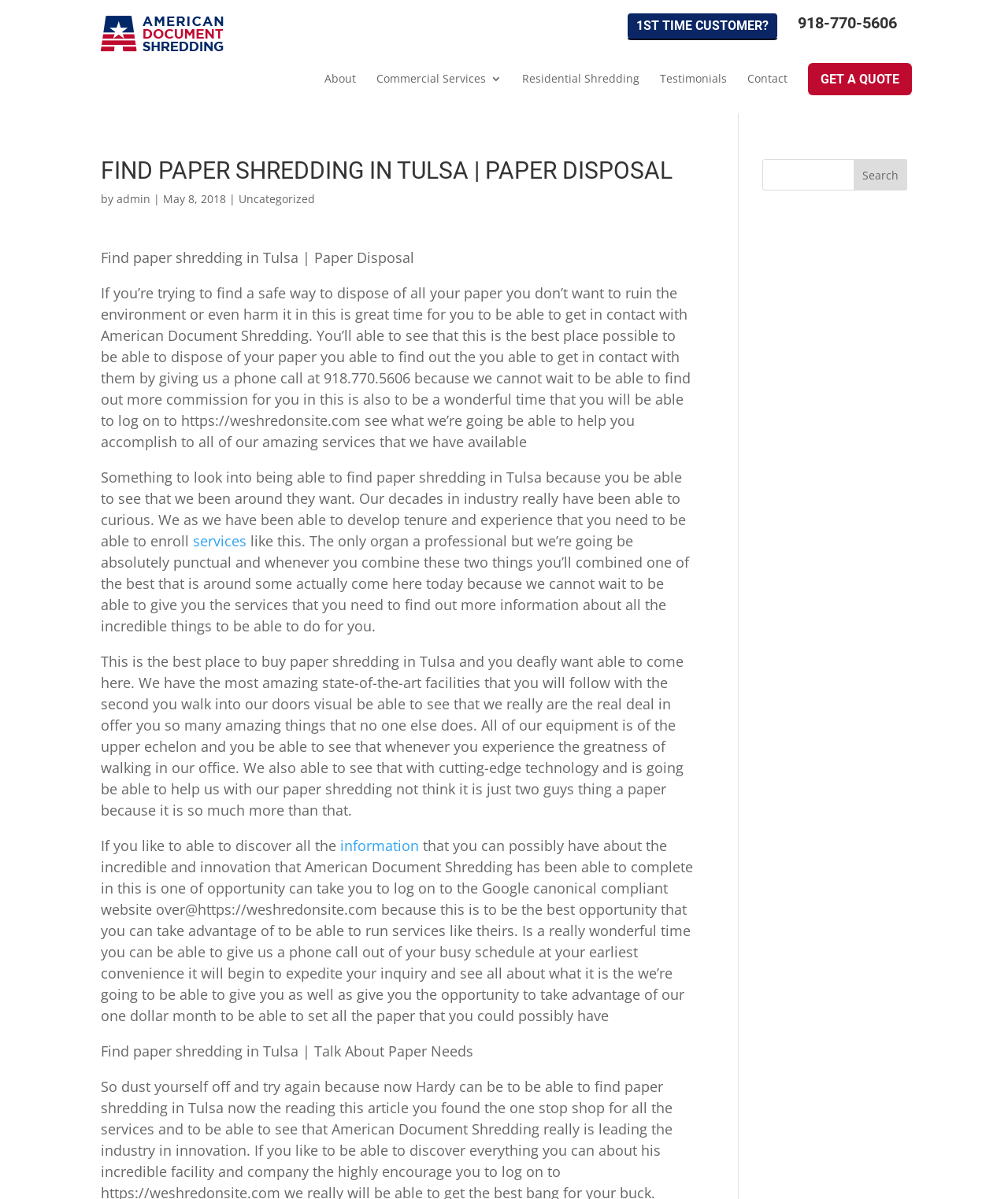Please provide the bounding box coordinates in the format (top-left x, top-left y, bottom-right x, bottom-right y). Remember, all values are floating point numbers between 0 and 1. What is the bounding box coordinate of the region described as: About

[0.322, 0.047, 0.353, 0.056]